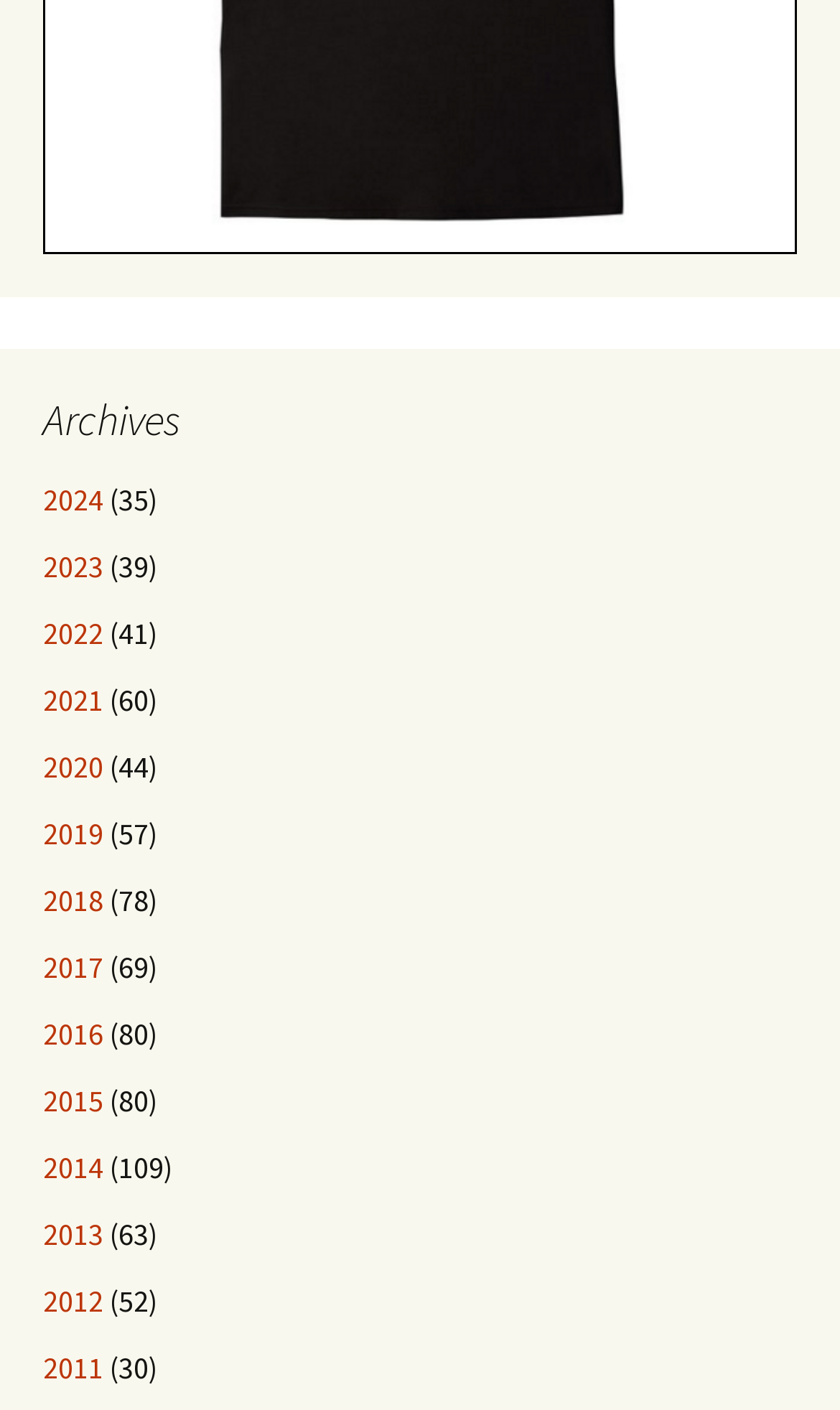What is the vertical position of the link for the year 2017?
Using the visual information, respond with a single word or phrase.

0.672